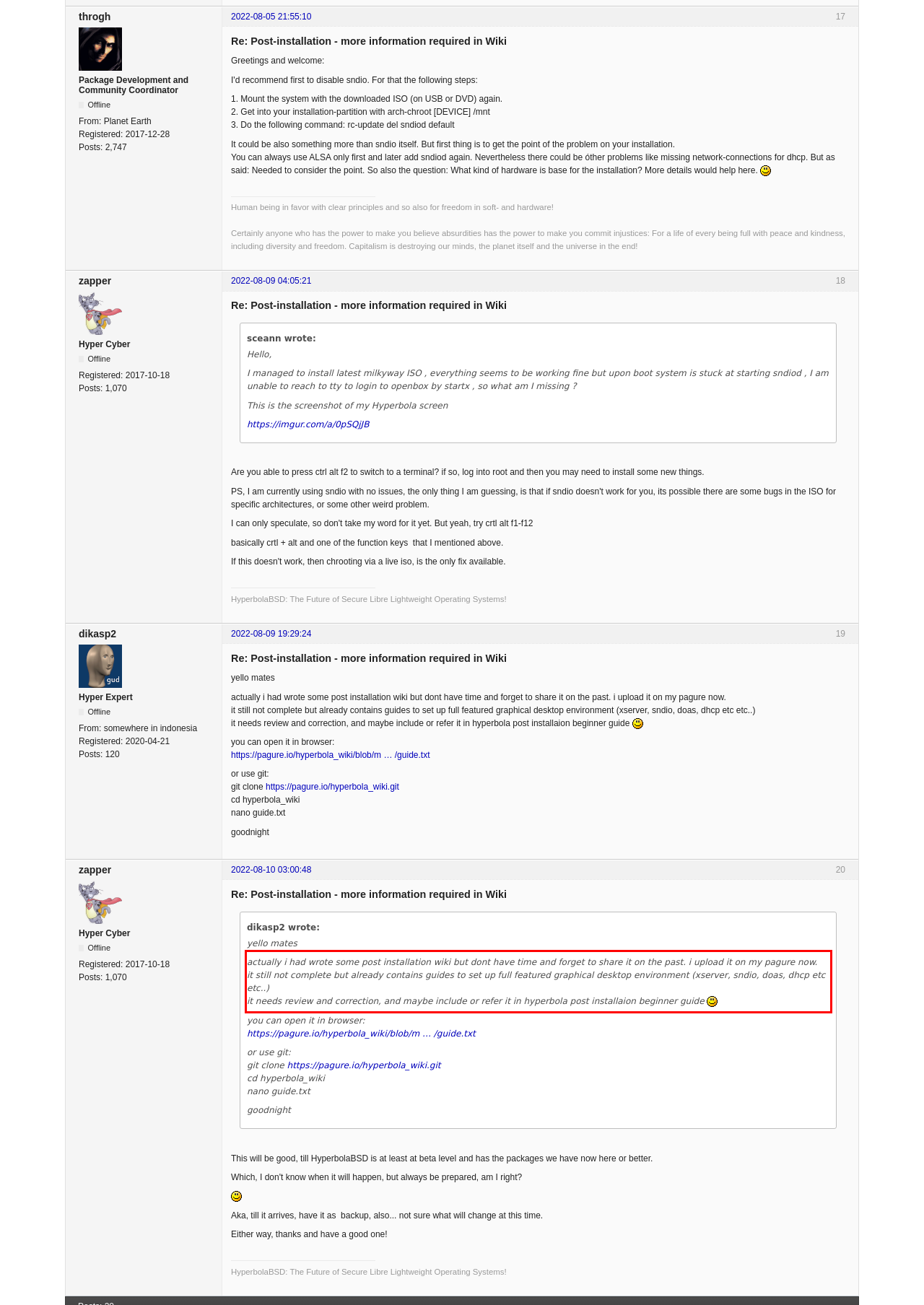Given a webpage screenshot, identify the text inside the red bounding box using OCR and extract it.

actually i had wrote some post installation wiki but dont have time and forget to share it on the past. i upload it on my pagure now. it still not complete but already contains guides to set up full featured graphical desktop environment (xserver, sndio, doas, dhcp etc etc..) it needs review and correction, and maybe include or refer it in hyperbola post installaion beginner guide